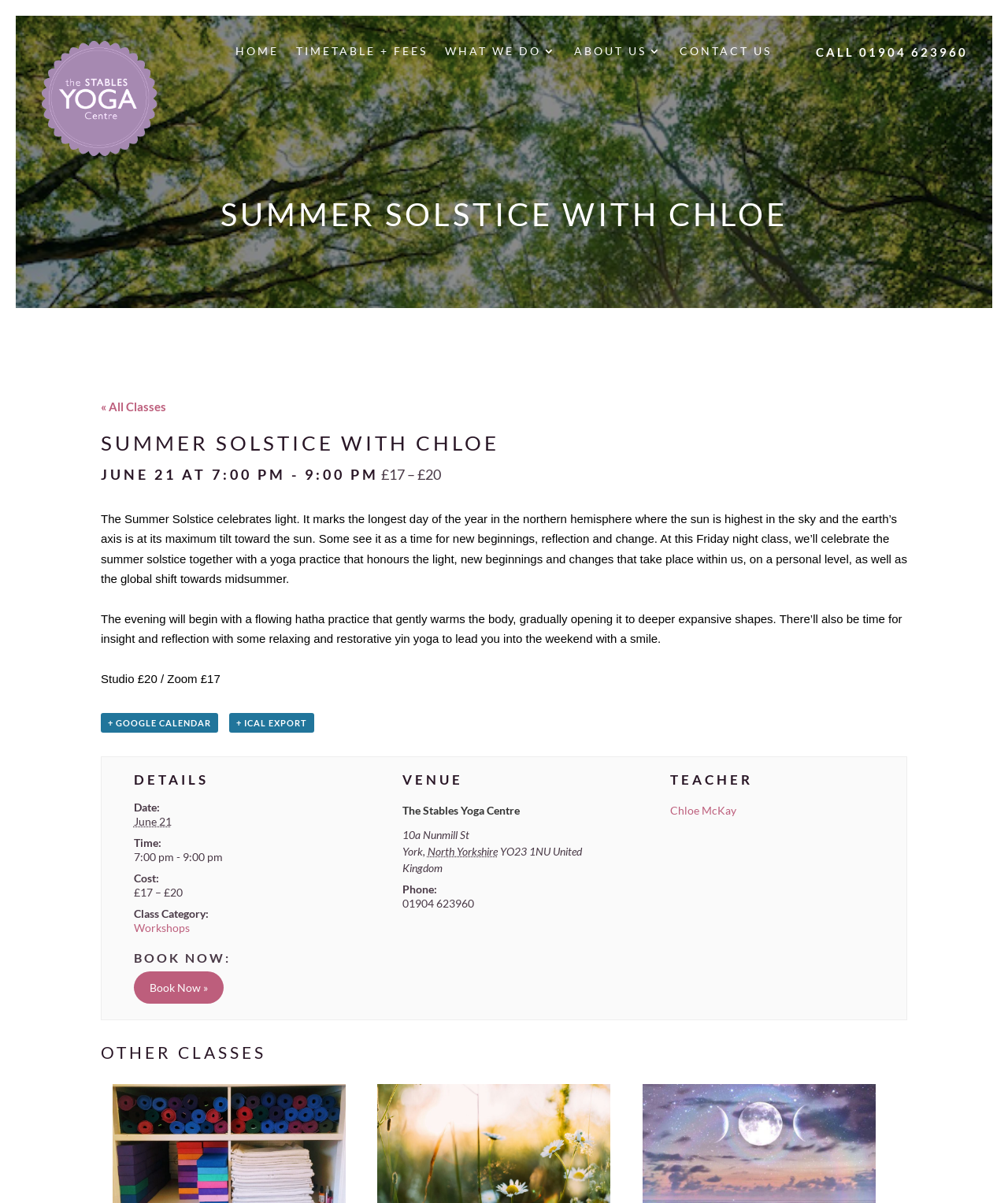Based on the element description: "Workshops", identify the UI element and provide its bounding box coordinates. Use four float numbers between 0 and 1, [left, top, right, bottom].

[0.133, 0.766, 0.188, 0.777]